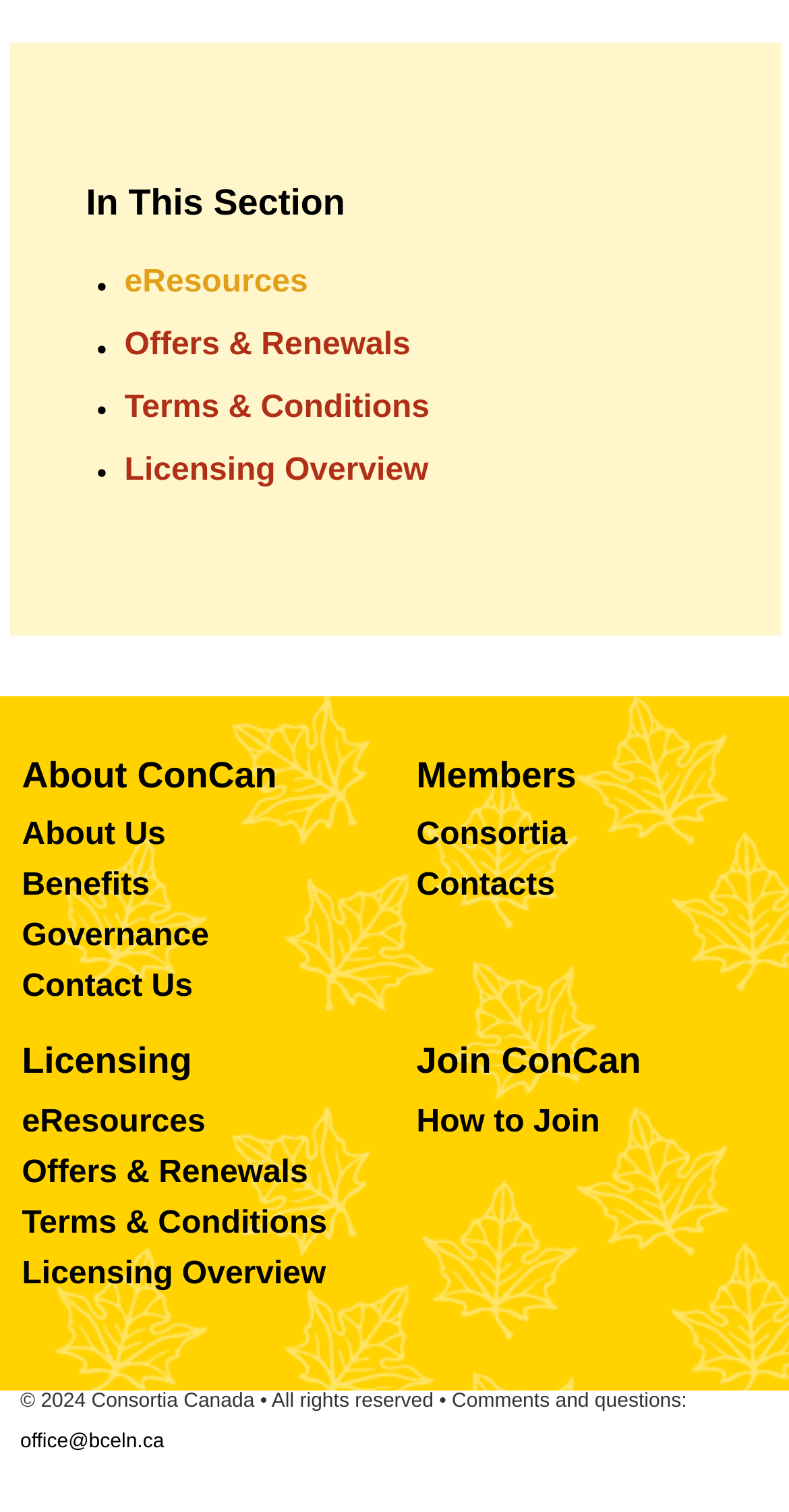Identify the bounding box coordinates for the UI element described as follows: Contact Us. Use the format (top-left x, top-left y, bottom-right x, bottom-right y) and ensure all values are floating point numbers between 0 and 1.

[0.028, 0.642, 0.244, 0.664]